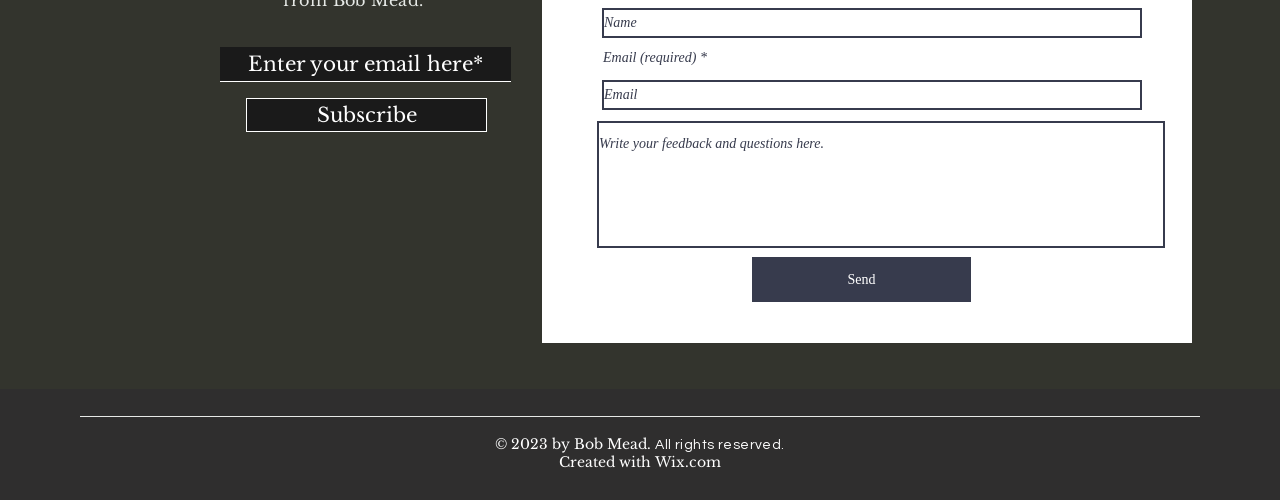Identify the bounding box coordinates for the UI element that matches this description: "name="name-(required)" placeholder="Name"".

[0.47, 0.016, 0.892, 0.075]